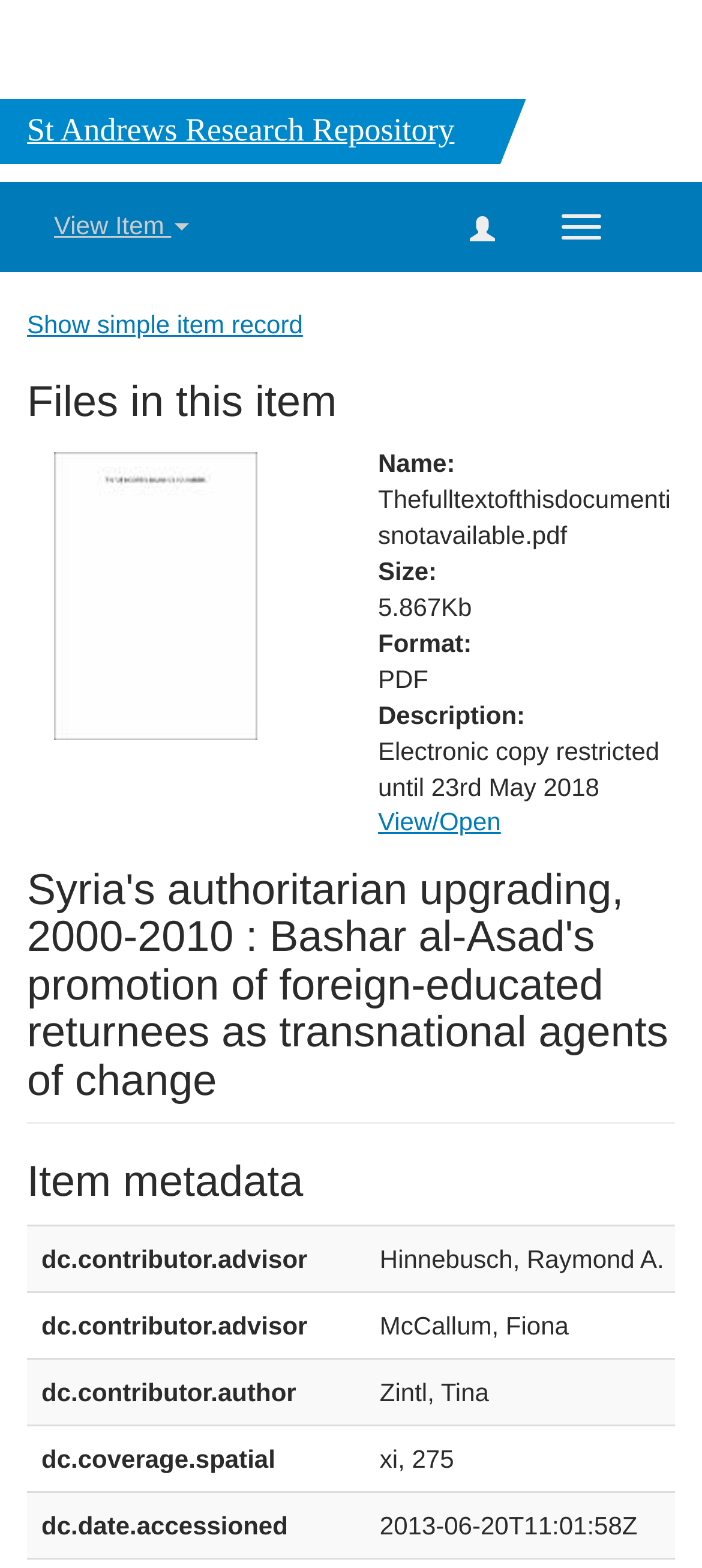Determine which piece of text is the heading of the webpage and provide it.

St Andrews Research Repository